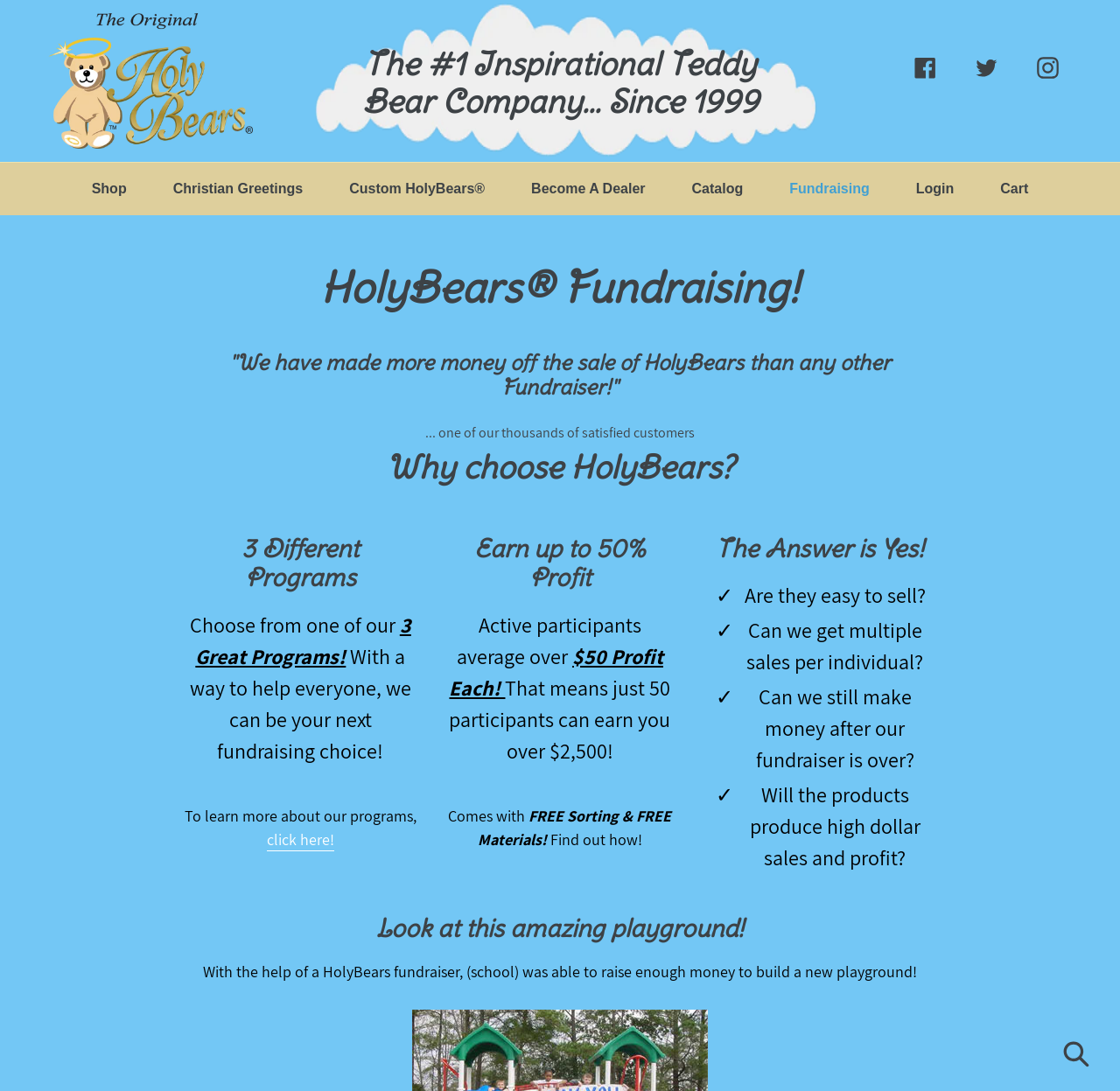Provide the bounding box coordinates, formatted as (top-left x, top-left y, bottom-right x, bottom-right y), with all values being floating point numbers between 0 and 1. Identify the bounding box of the UI element that matches the description: alt="HolyBears"

[0.134, 0.012, 0.317, 0.136]